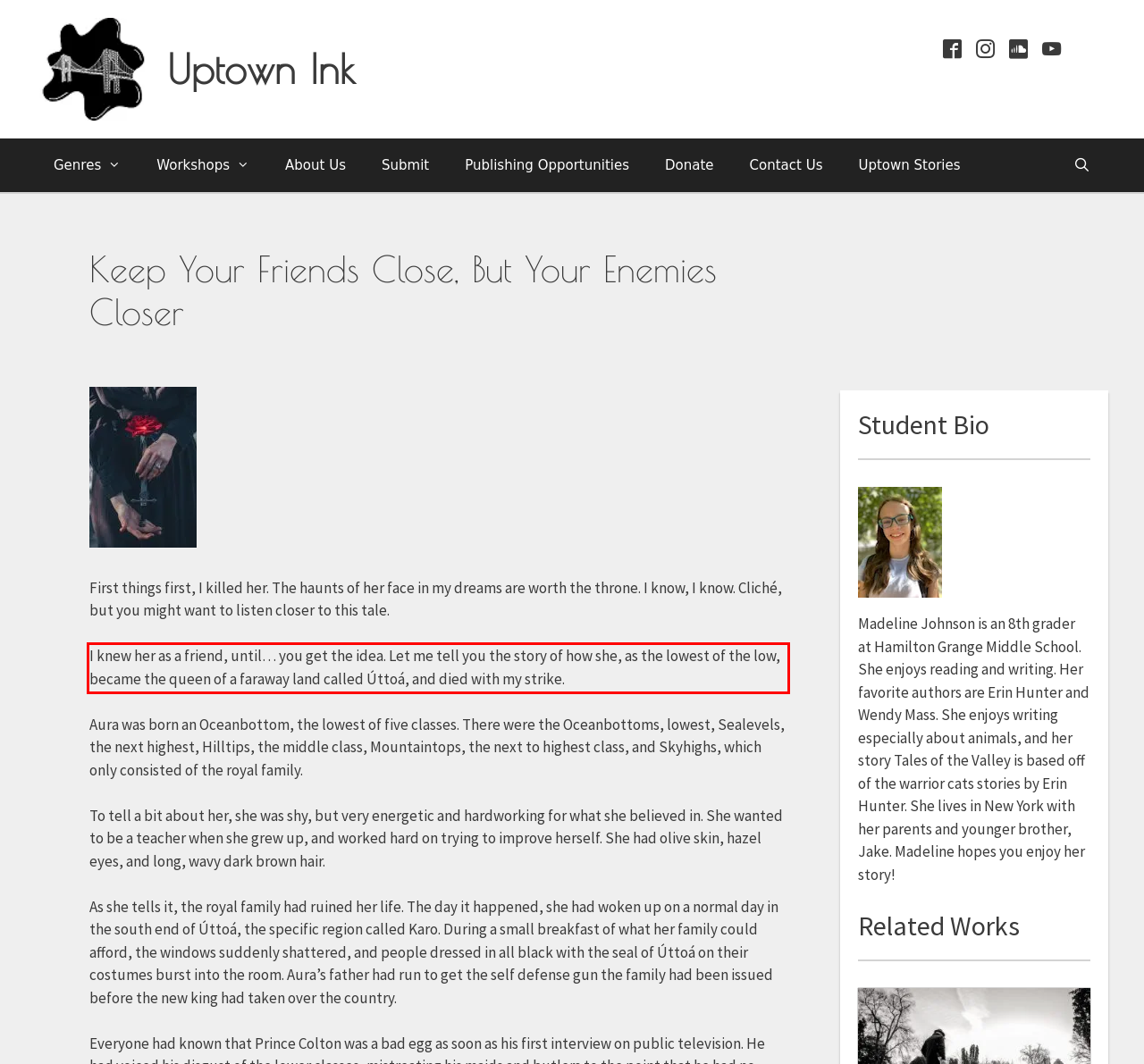Using the webpage screenshot, recognize and capture the text within the red bounding box.

I knew her as a friend, until… you get the idea. Let me tell you the story of how she, as the lowest of the low, became the queen of a faraway land called Úttoá, and died with my strike.